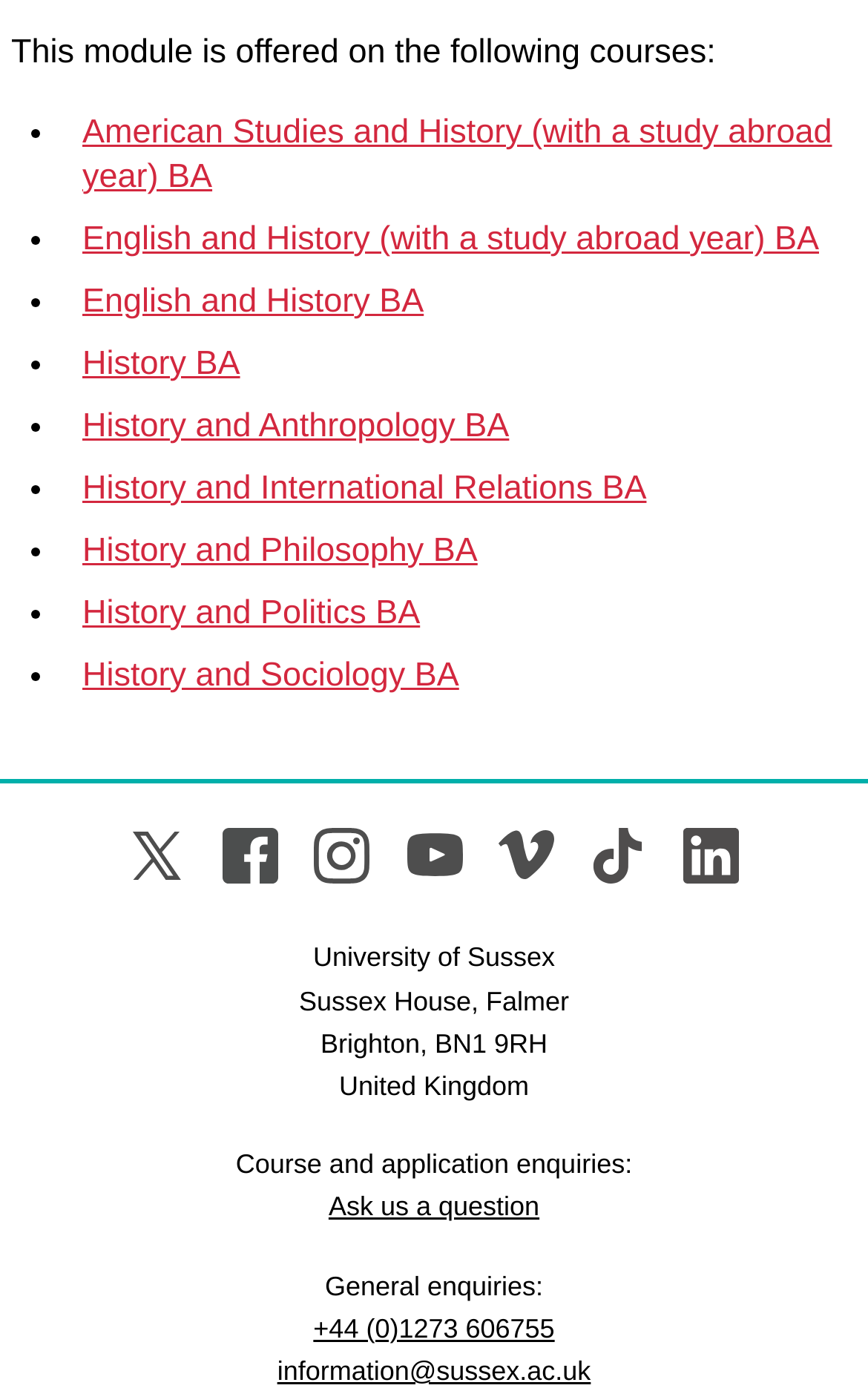Use a single word or phrase to answer this question: 
What is the university's address?

Sussex House, Falmer, Brighton, BN1 9RH